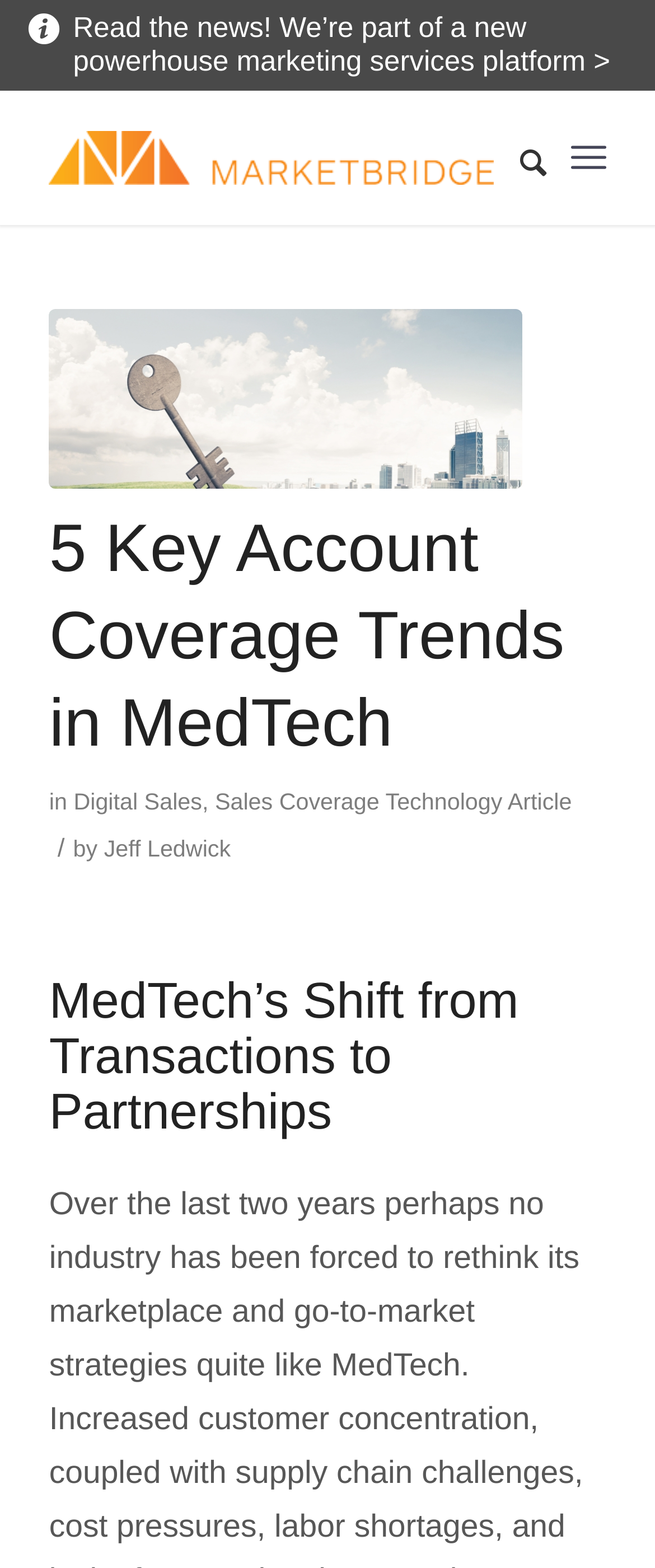What are the categories listed below the article topic?
Refer to the screenshot and answer in one word or phrase.

Digital Sales, Sales Coverage, Technology, Article